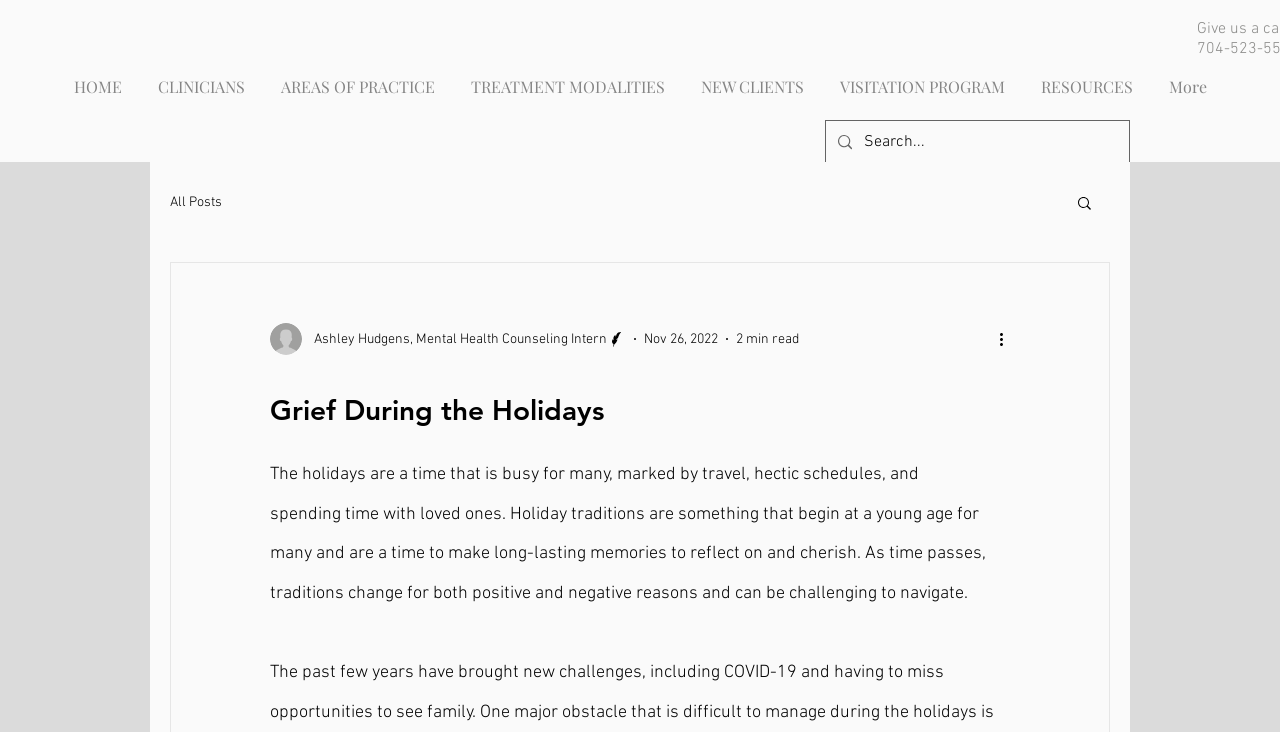Please specify the bounding box coordinates of the clickable section necessary to execute the following command: "Subscribe".

None